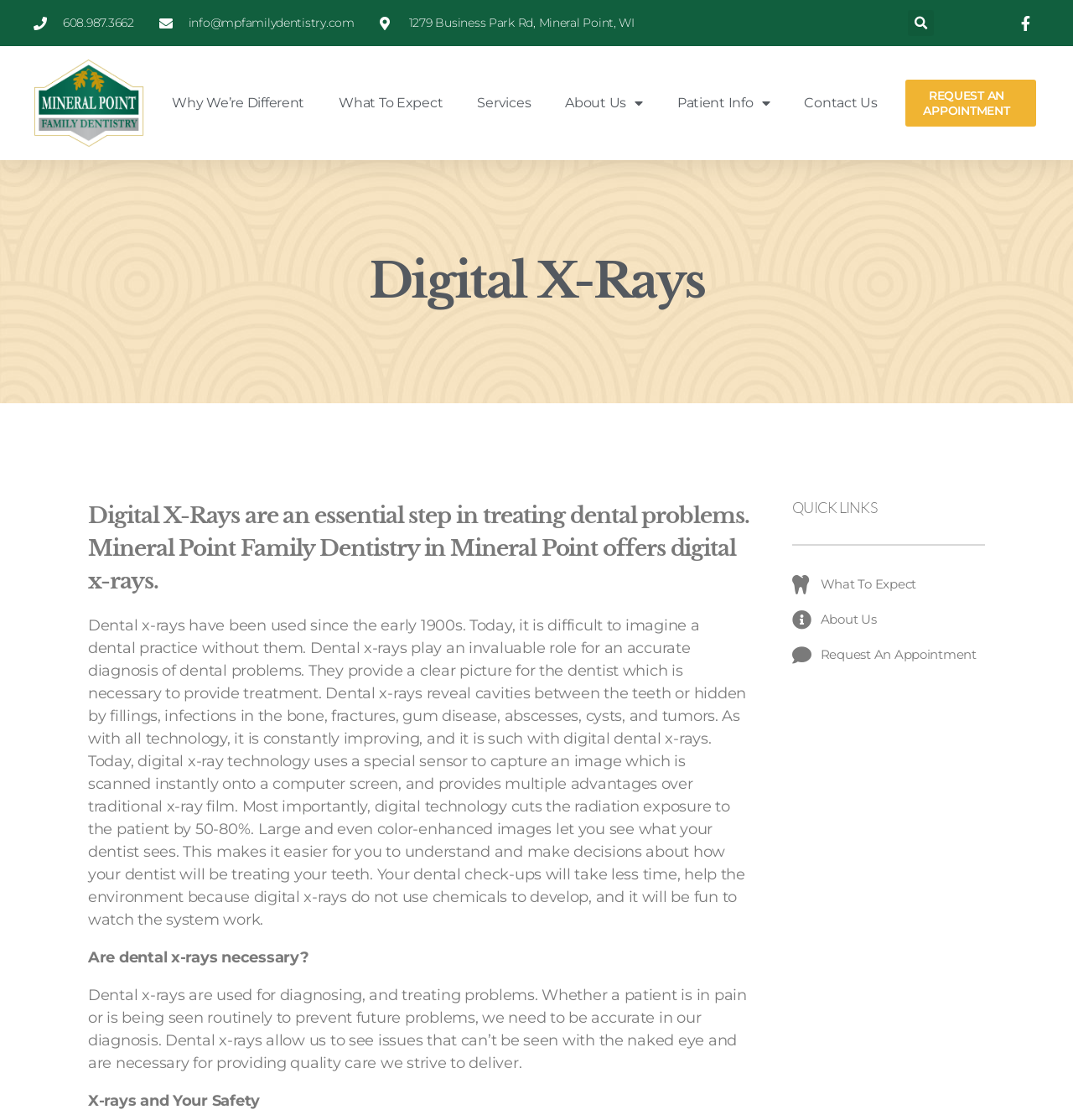Elaborate on the webpage's design and content in a detailed caption.

The webpage is about Digital X-Rays provided by Mineral Point Family Dentistry. At the top, there are three lines of contact information: phone number, email, and address. Next to the address, there is a search bar with a "Search" button. On the top right, there is a link and a button to "REQUEST AN APPOINTMENT".

Below the contact information, there is a navigation menu with six links: "Why We’re Different", "What To Expect", "Services", "About Us", "Patient Info", and "Contact Us". The "About Us" and "Patient Info" links have dropdown menus.

The main content of the webpage is divided into sections. The first section has a heading "Digital X-Rays" and a subheading that explains the importance of digital x-rays in treating dental problems. The text below describes the role of dental x-rays in diagnosing and treating dental problems, and how digital x-ray technology has improved over traditional x-ray film.

The next section has a heading "Are dental x-rays necessary?" and explains why dental x-rays are necessary for diagnosing and treating problems. The following section has a heading "X-rays and Your Safety" but the text is not provided.

On the right side of the main content, there is a section with a heading "QUICK LINKS" that provides links to "What To Expect", "About Us", and "Request An Appointment".